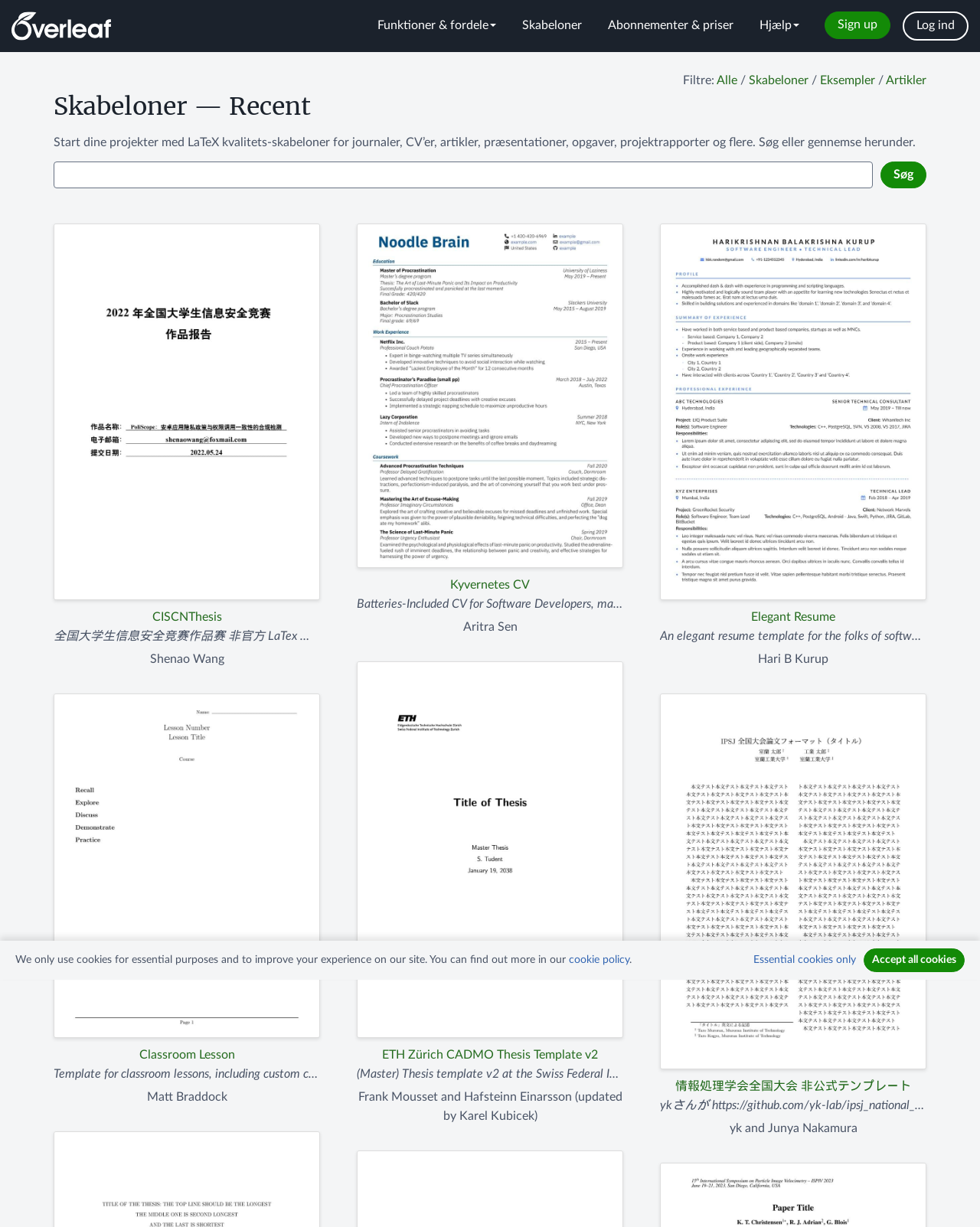Find the bounding box coordinates for the area that should be clicked to accomplish the instruction: "Explore the 'CISCNThesis' template".

[0.055, 0.182, 0.327, 0.511]